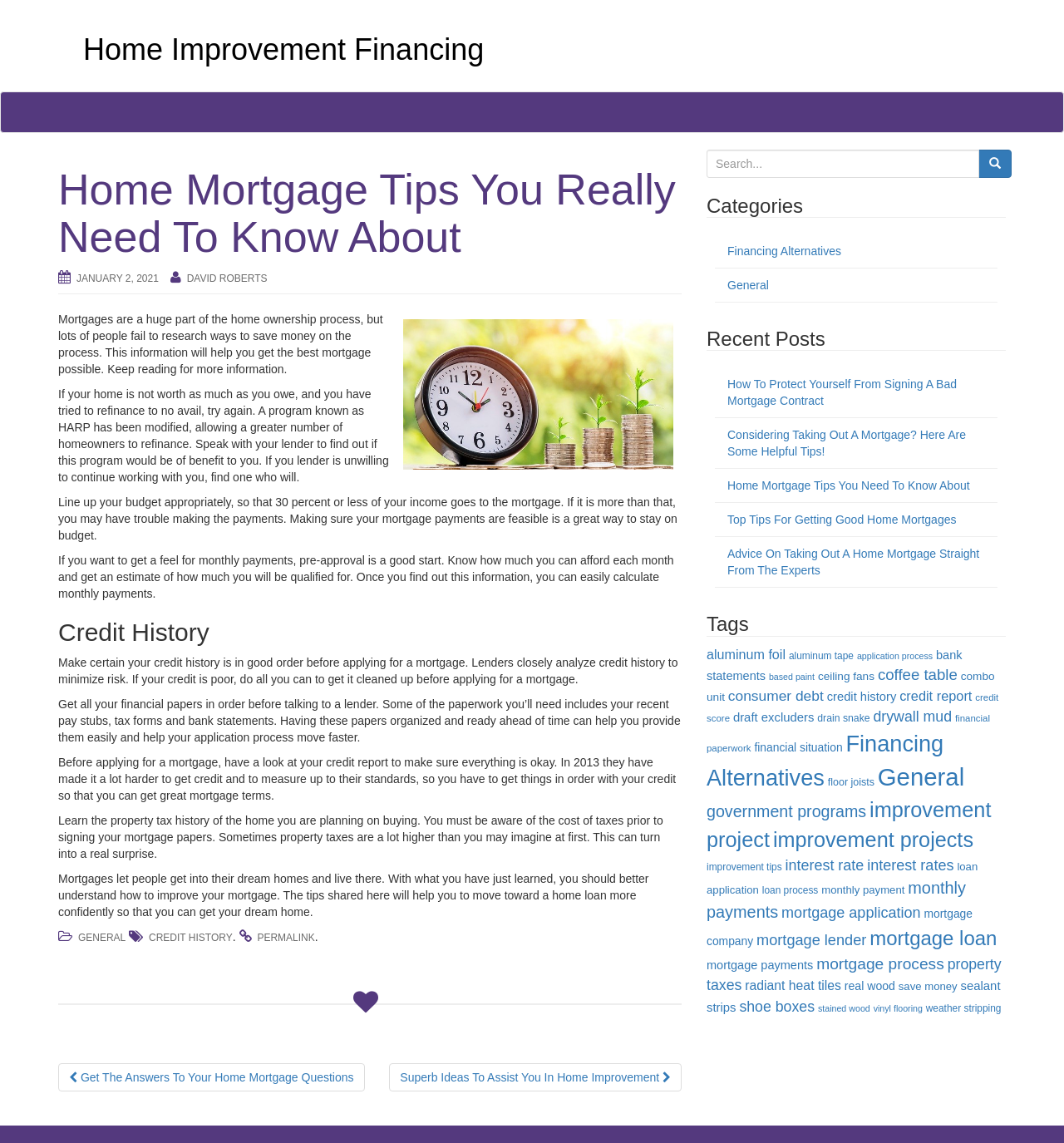How many recent posts are listed?
Please provide a single word or phrase answer based on the image.

5